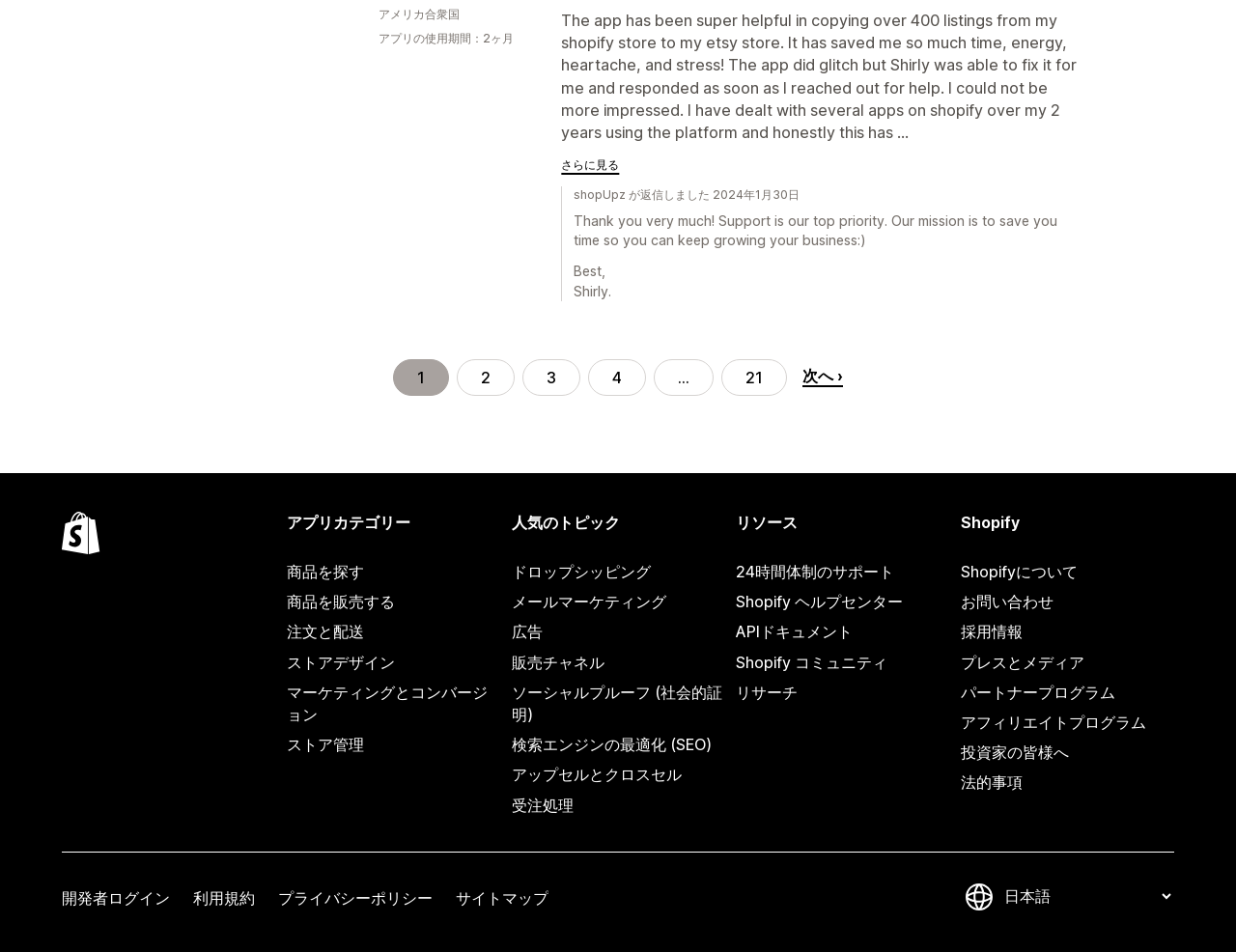What is the purpose of the 'ページネーション' section?
Give a detailed response to the question by analyzing the screenshot.

The 'ページネーション' section at the bottom of the webpage contains links to different pages, allowing users to navigate between pages and access more content.